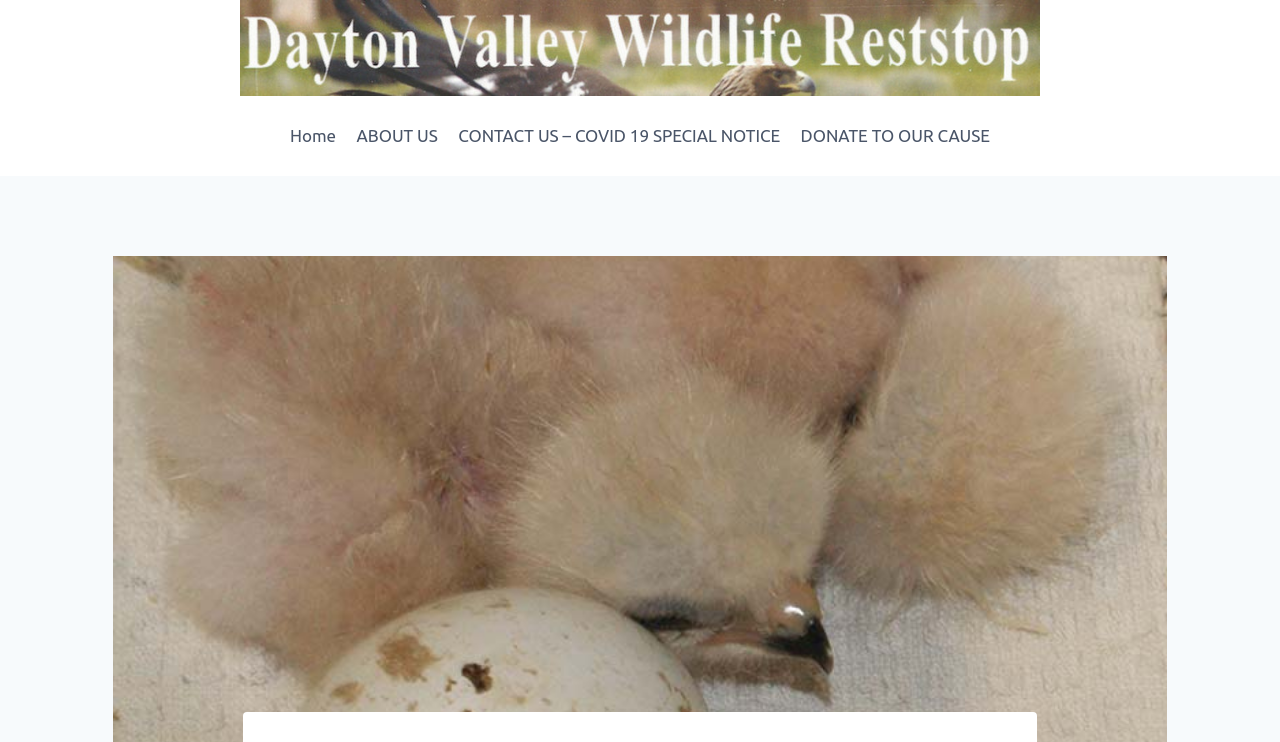What is the last link in the primary navigation?
Using the information from the image, give a concise answer in one word or a short phrase.

DONATE TO OUR CAUSE